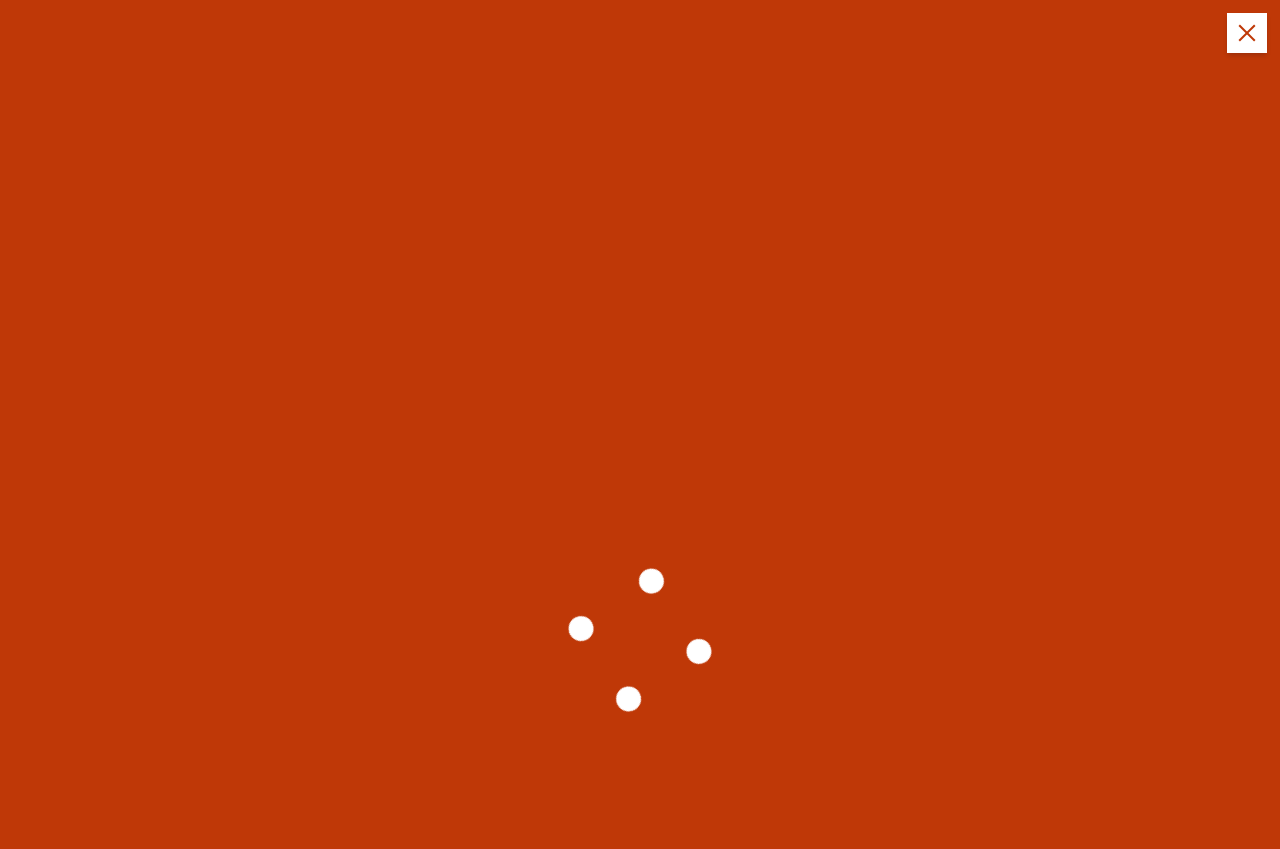Given the element description "parent_node: Search name="s"", identify the bounding box of the corresponding UI element.

[0.699, 0.701, 0.877, 0.76]